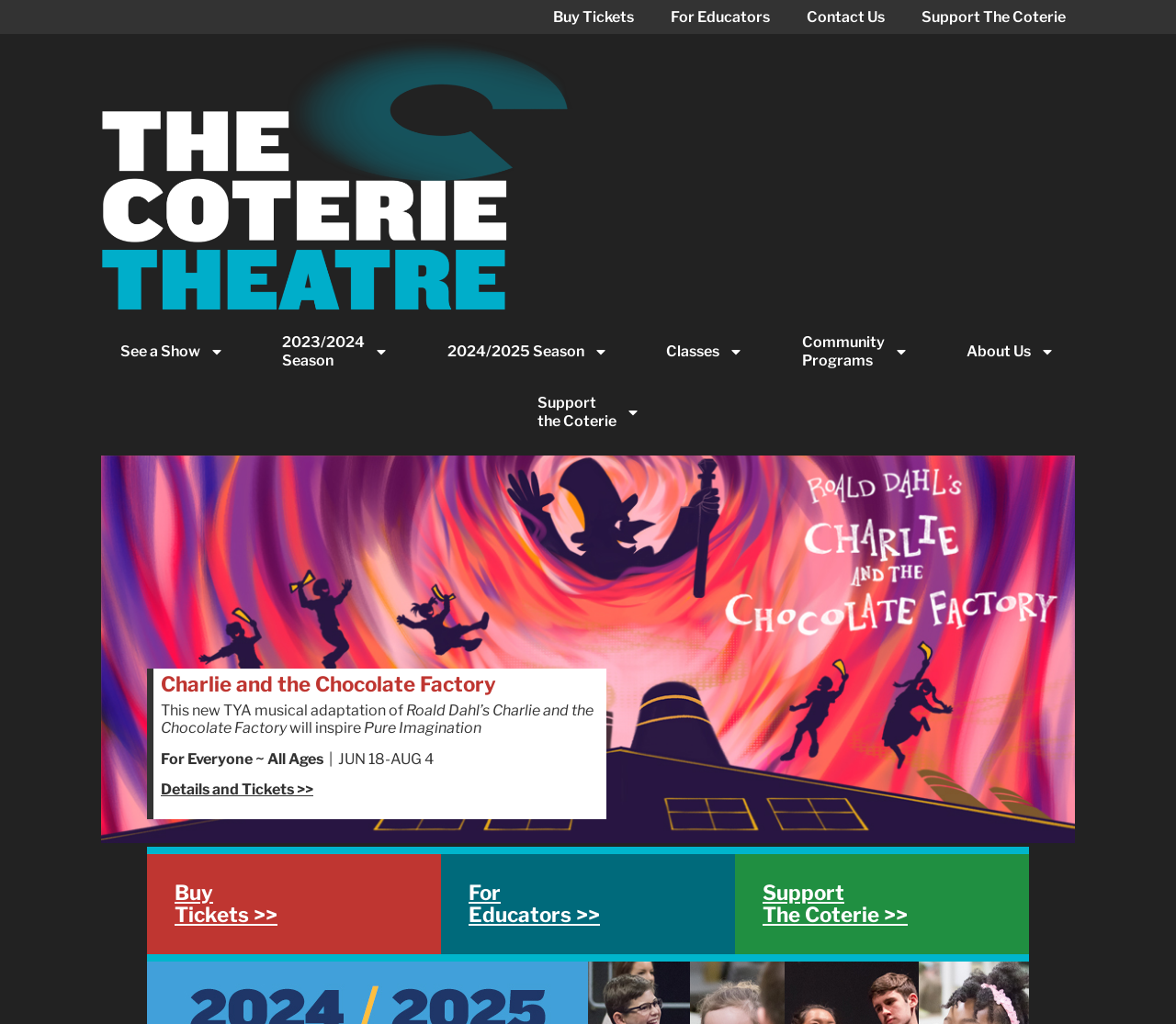Identify and extract the main heading of the webpage.

Charlie and the Chocolate Factory